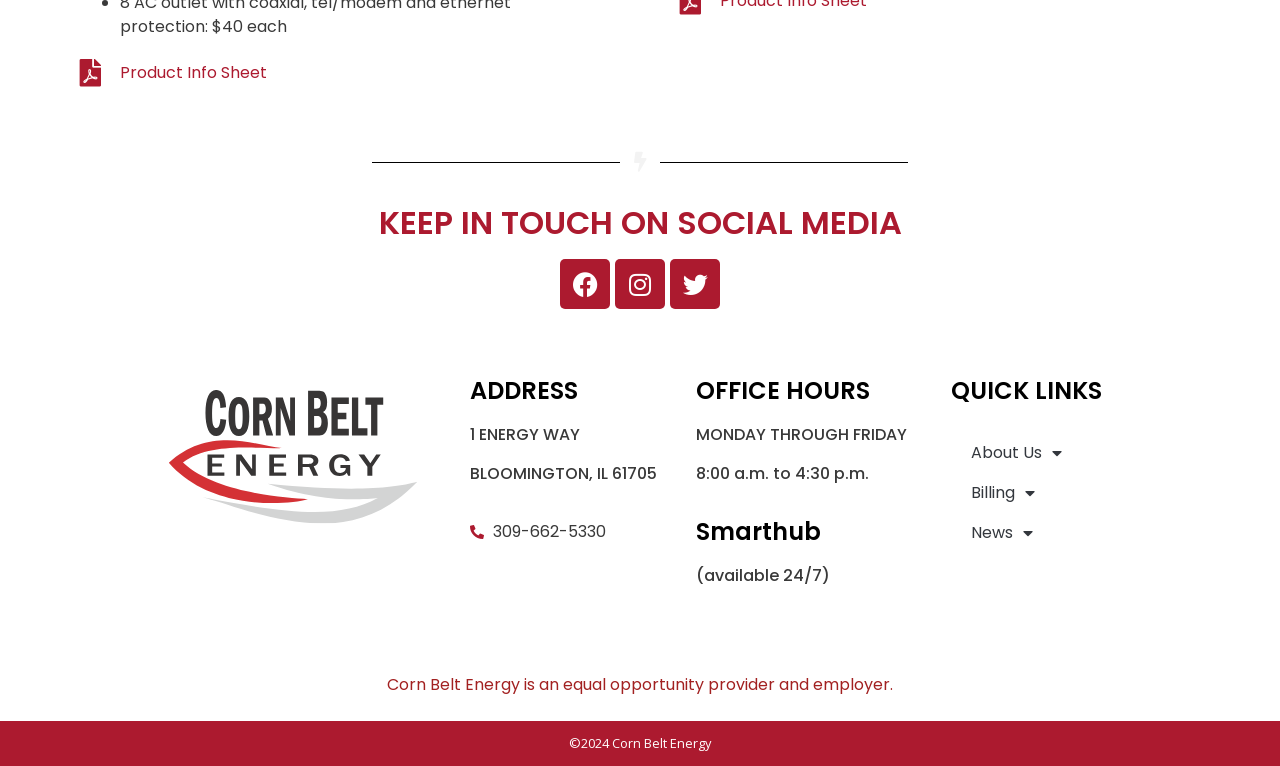Analyze the image and give a detailed response to the question:
What is the phone number?

I found the phone number by looking at the section below the 'ADDRESS' section, where the address and office hours are also located. The phone number is written as '309-662-5330'.